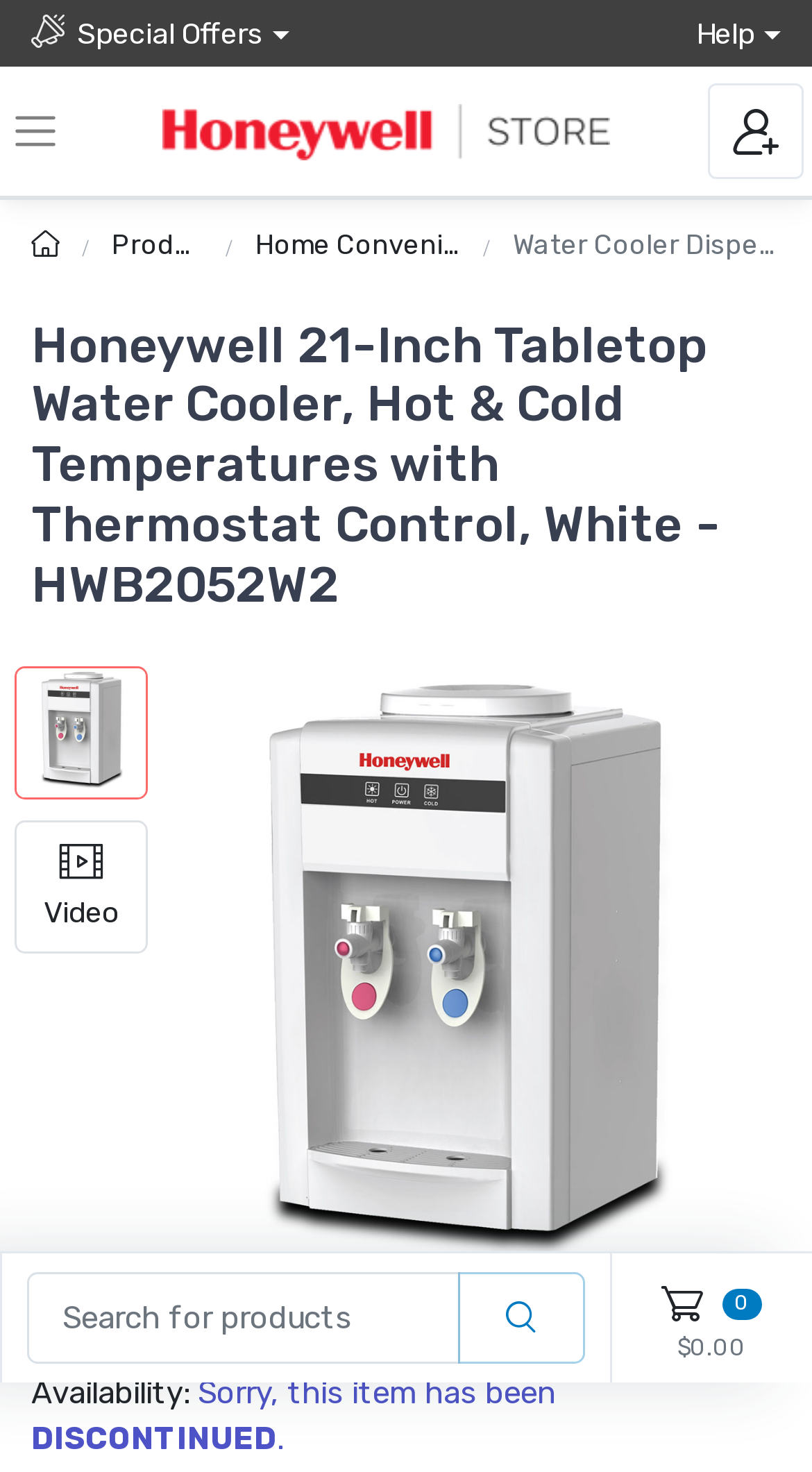Can you determine the main header of this webpage?

Honeywell 21-Inch Tabletop Water Cooler, Hot & Cold Temperatures with Thermostat Control, White - HWB2052W2